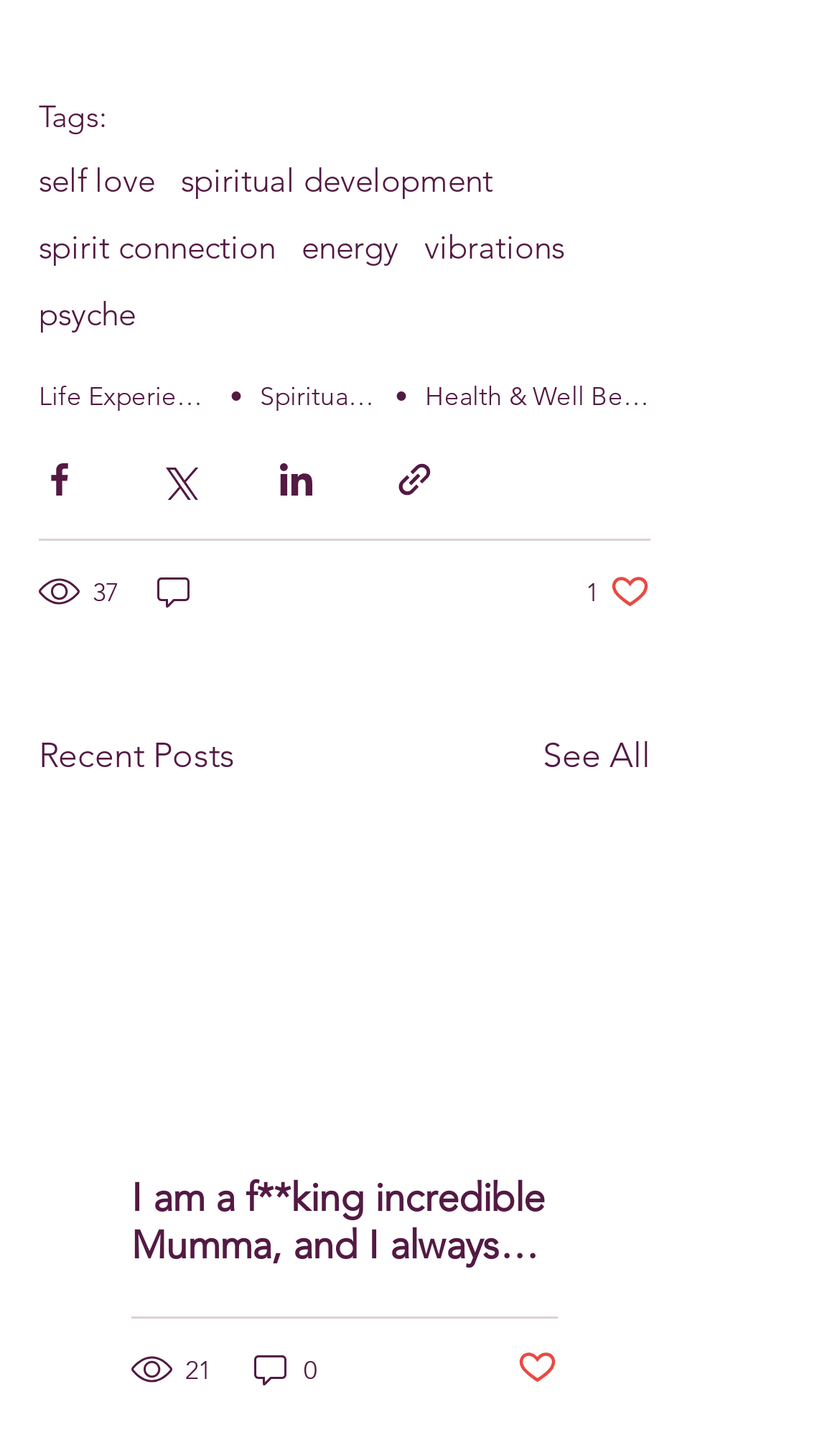Reply to the question with a brief word or phrase: What is the text of the second link under the 'tags' navigation?

spiritual development